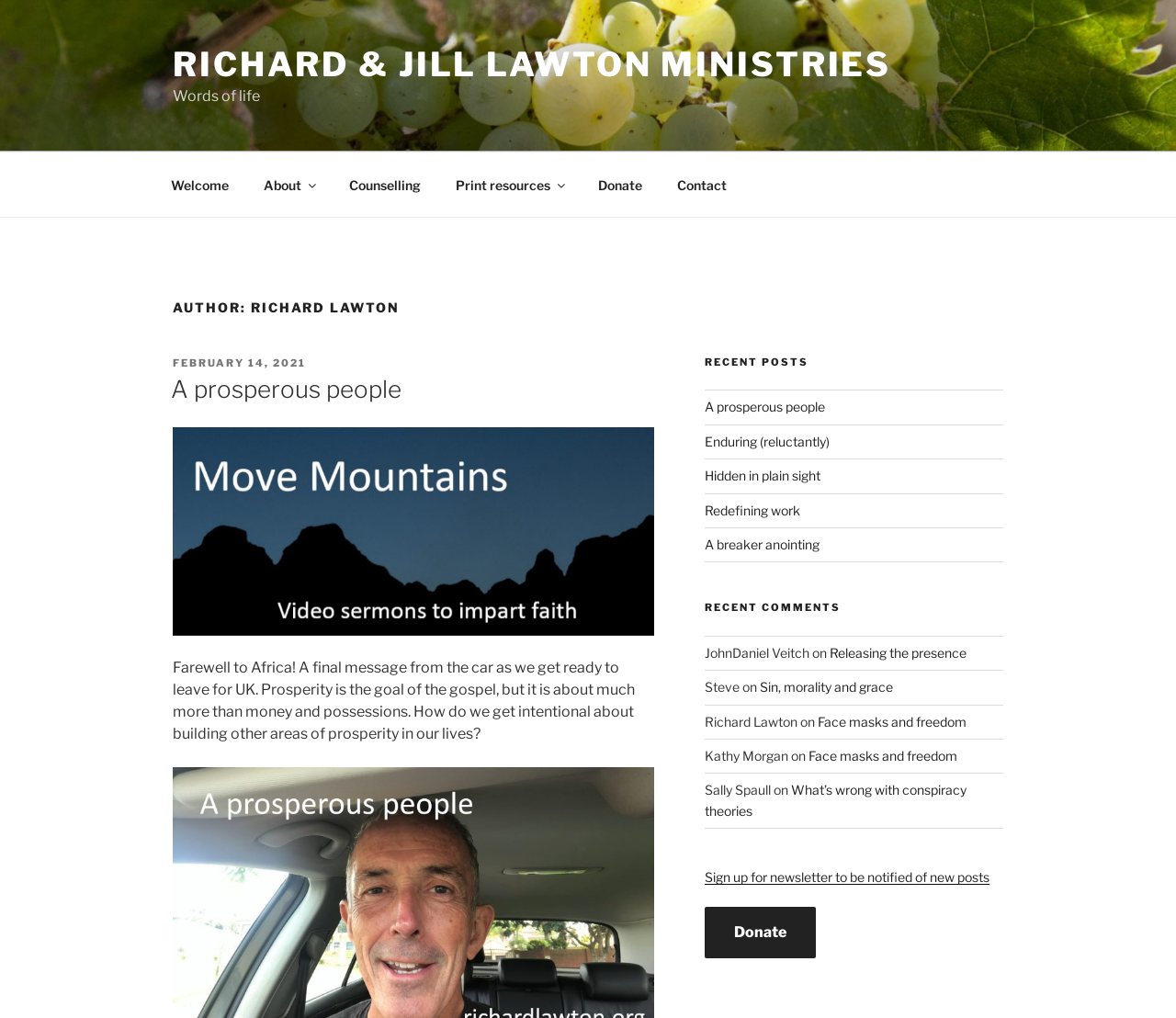Look at the image and write a detailed answer to the question: 
How many recent posts are listed?

The recent posts section is located in the middle of the webpage, and it lists 5 recent posts with their titles and links.